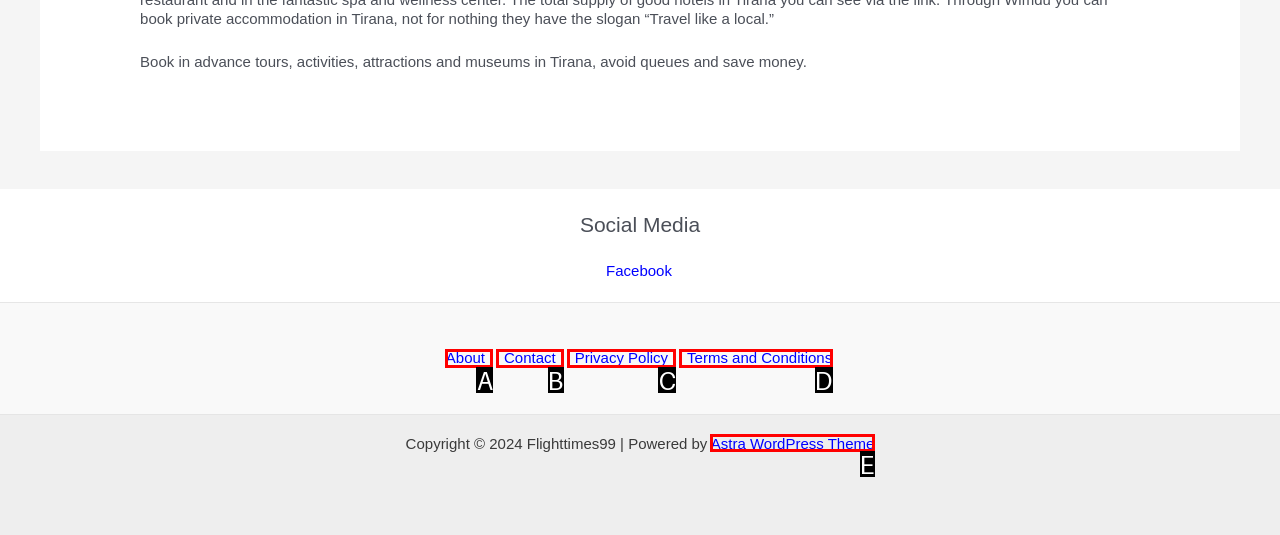From the given choices, identify the element that matches: Terms and Conditions
Answer with the letter of the selected option.

D